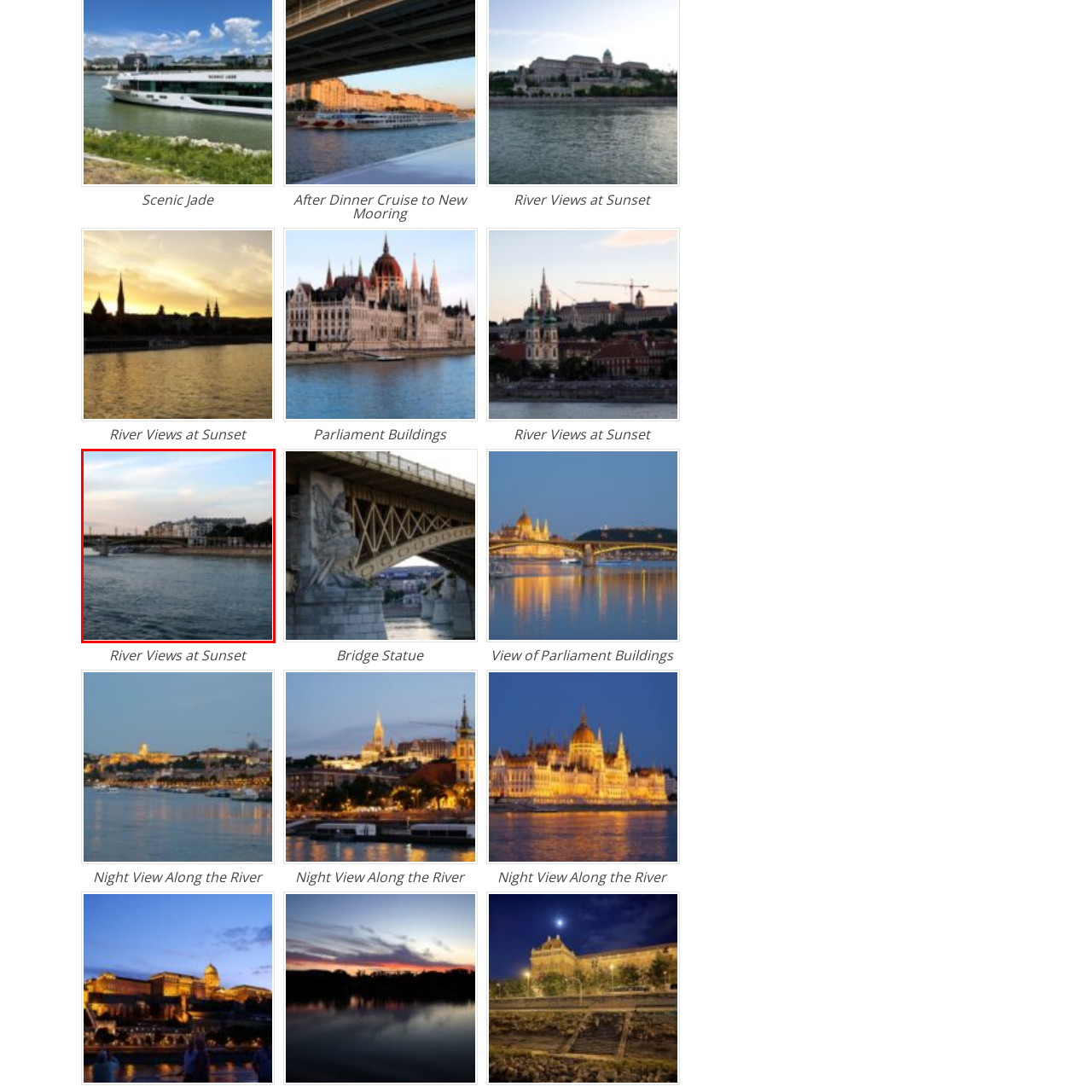Generate a meticulous caption for the image that is highlighted by the red boundary line.

The image captures a serene riverside scene at sunset, showcasing a gentle flow of water reflecting the soft hues of the evening sky. In the background, elegant buildings line the shore, providing an architectural contrast to the natural beauty of the river. A bridge, partially visible, connects both sides, suggesting accessibility and connectivity in this picturesque environment. This tranquil setting is part of a collection titled "River Views at Sunset," evoking a sense of calmness and the beauty of twilight moments by the water.